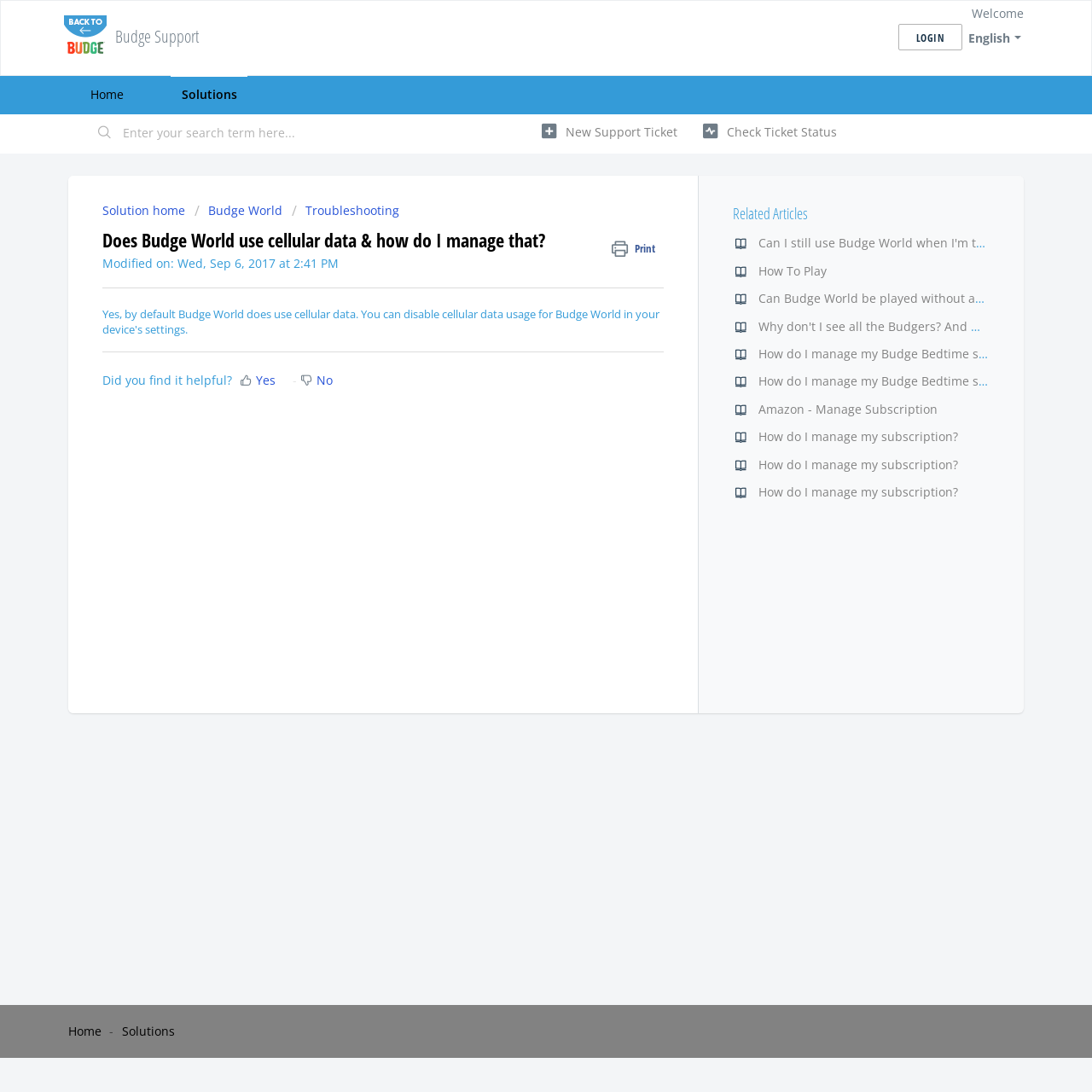Find the bounding box coordinates for the UI element that matches this description: "Check ticket status".

[0.644, 0.107, 0.766, 0.135]